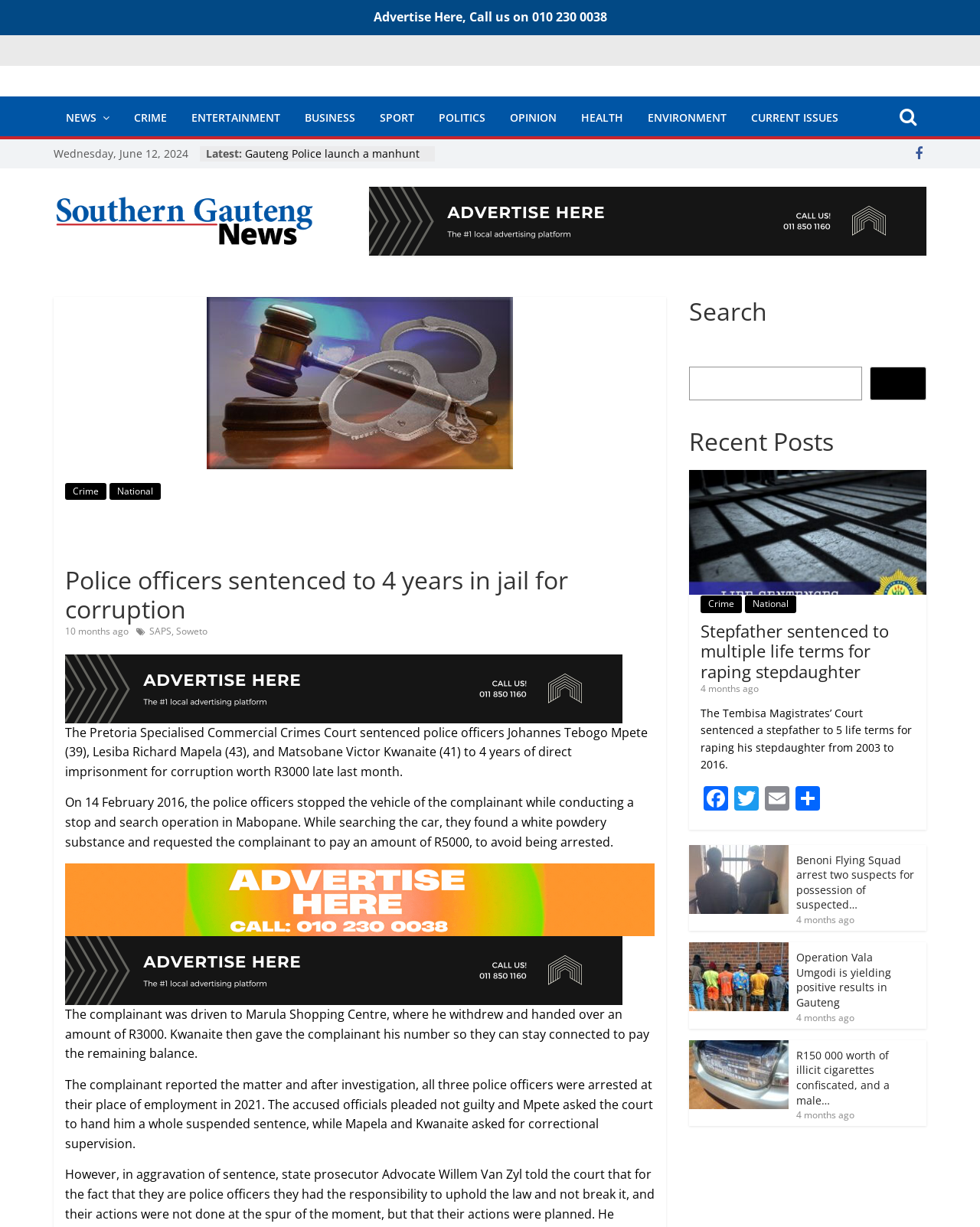Pinpoint the bounding box coordinates of the clickable area necessary to execute the following instruction: "Click on the 'NEWS' link". The coordinates should be given as four float numbers between 0 and 1, namely [left, top, right, bottom].

[0.055, 0.081, 0.124, 0.111]